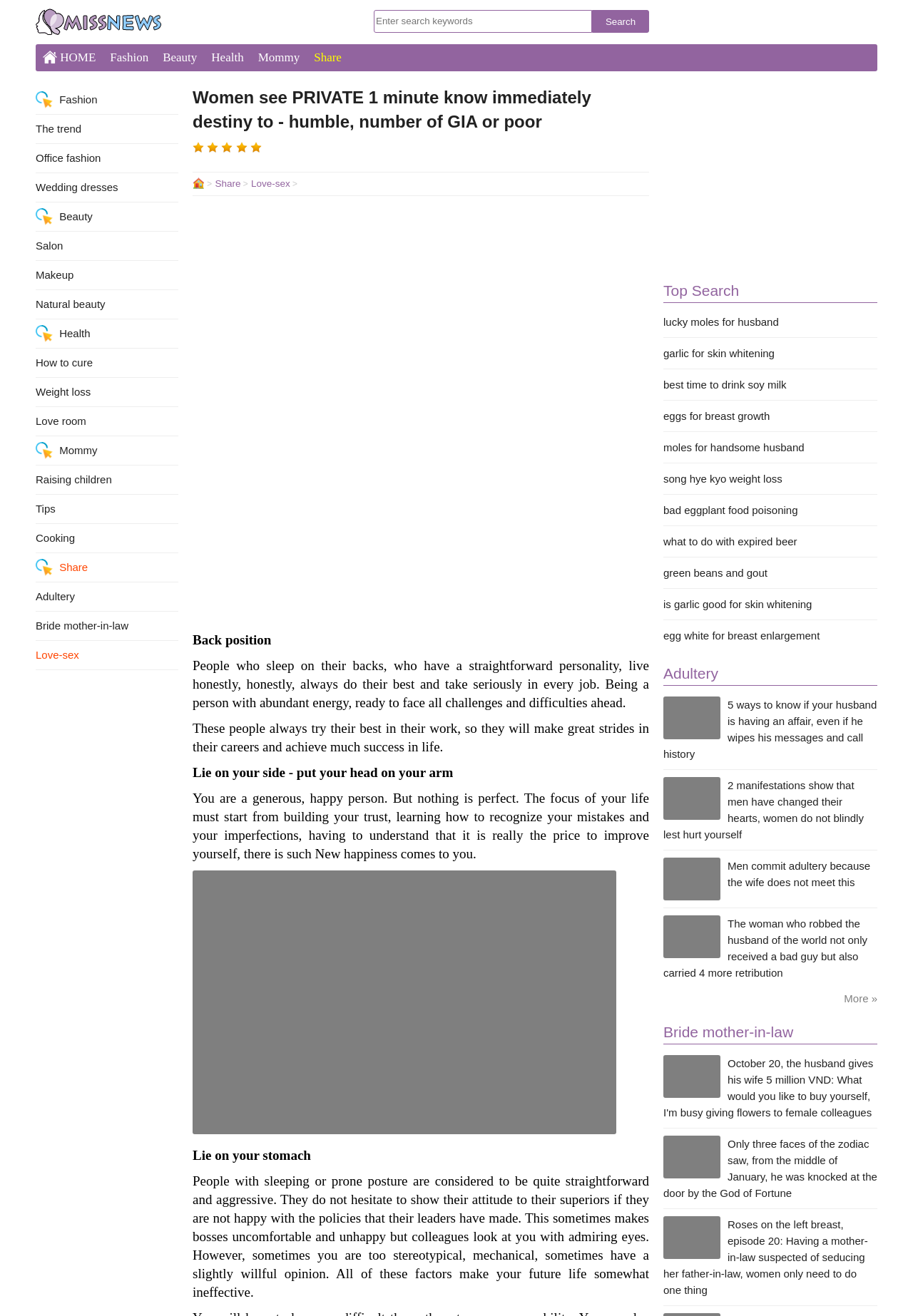Specify the bounding box coordinates of the area to click in order to execute this command: 'Check Top Search'. The coordinates should consist of four float numbers ranging from 0 to 1, and should be formatted as [left, top, right, bottom].

[0.727, 0.215, 0.81, 0.227]